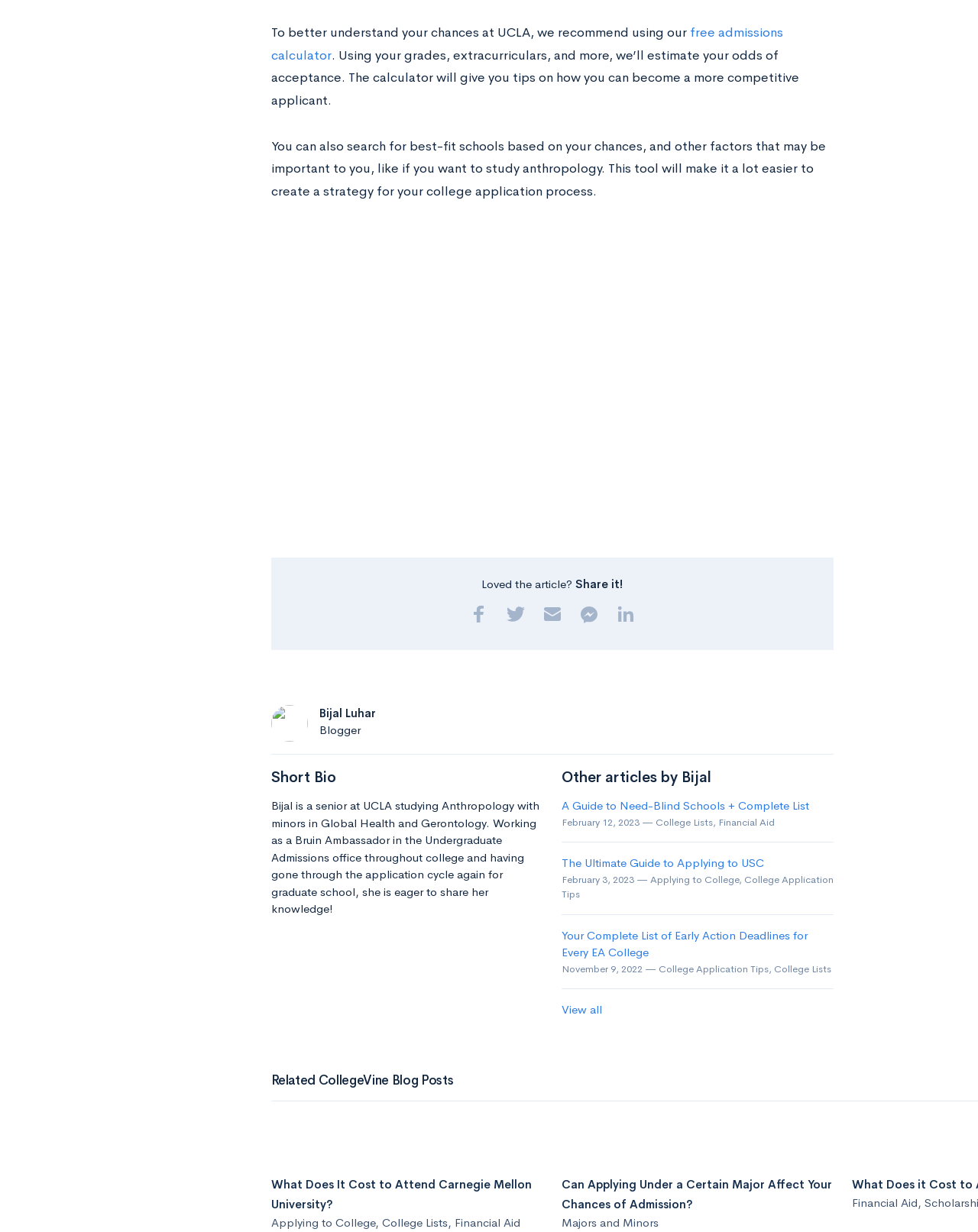What is the purpose of the free admissions calculator?
Look at the image and provide a short answer using one word or a phrase.

Estimate odds of acceptance